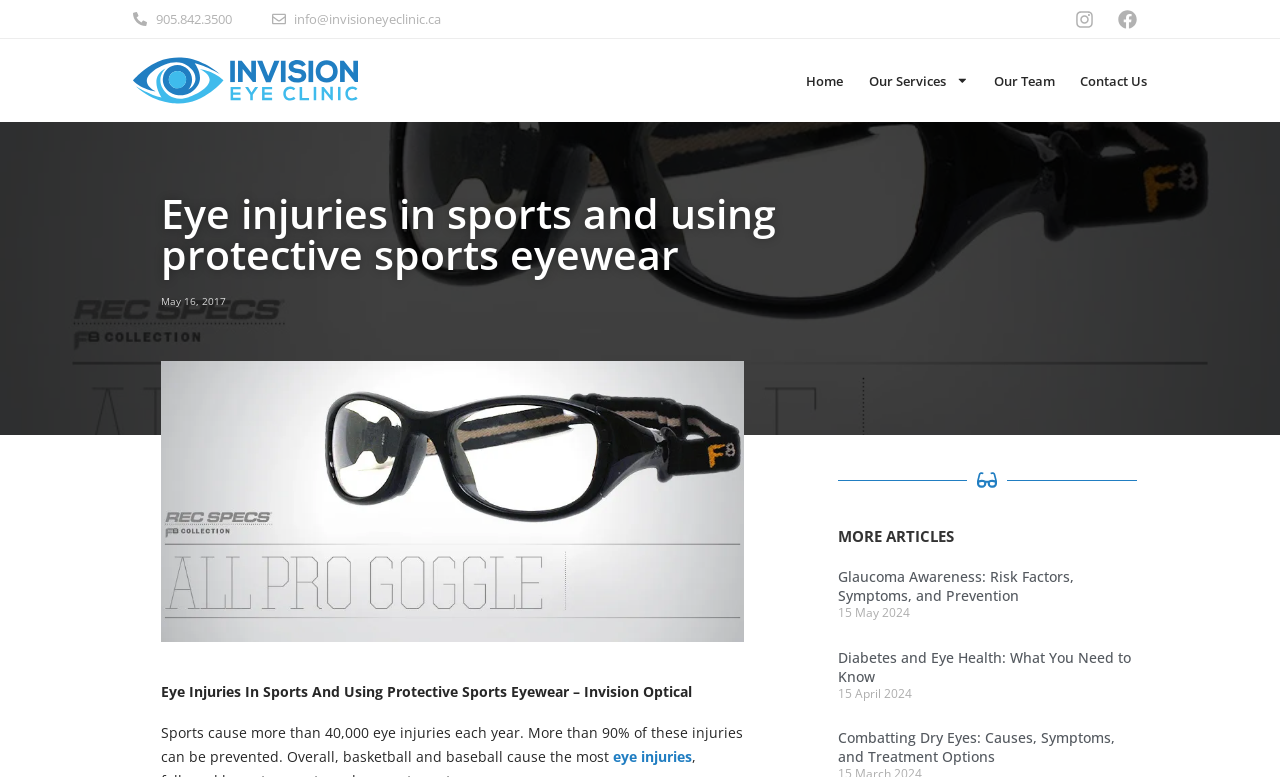What social media platforms does Invision Eye Clinic have?
Respond to the question with a well-detailed and thorough answer.

I found the social media links at the top right corner of the webpage. There are two links, one with an Instagram icon and another with a Facebook icon.